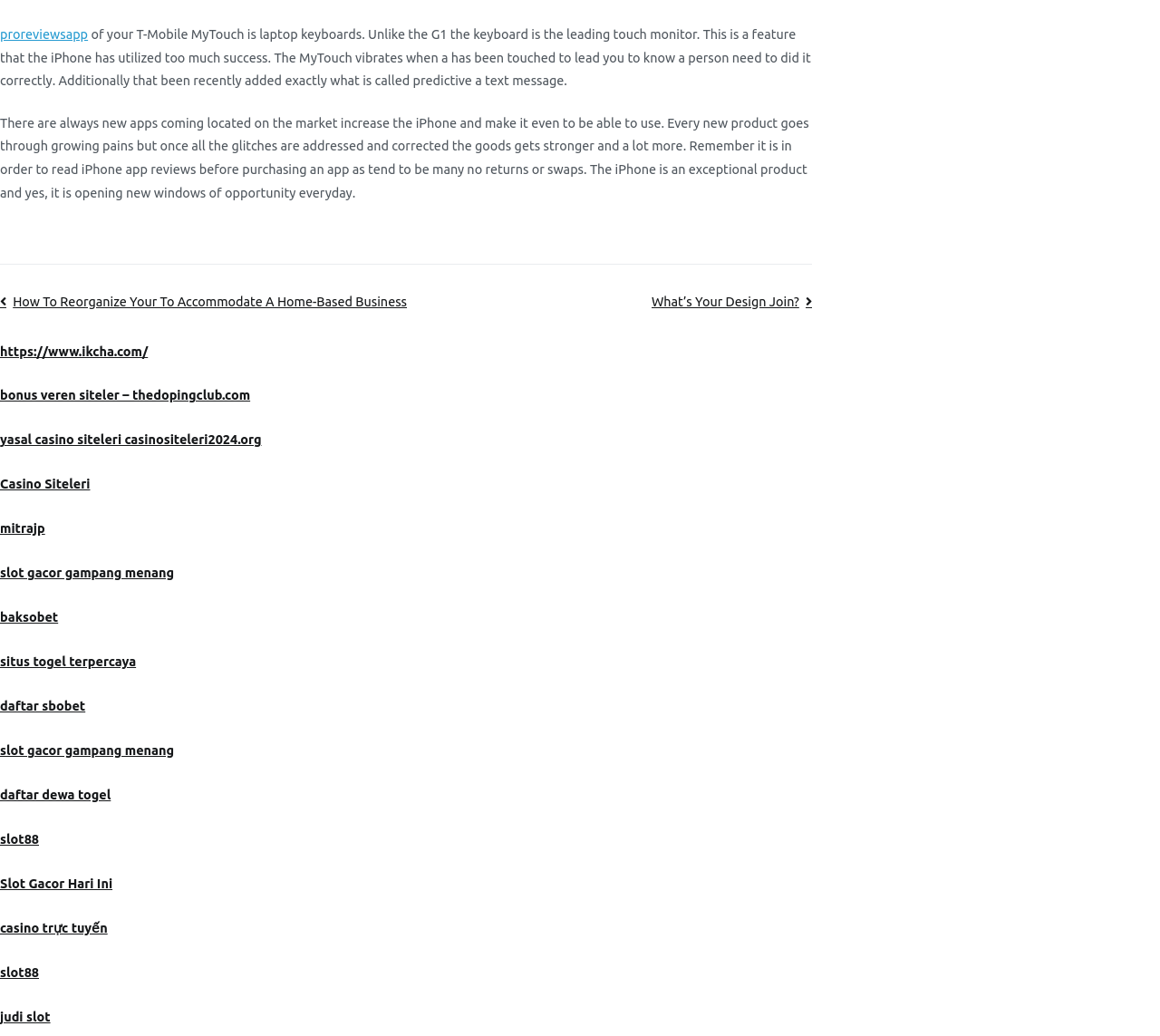Specify the bounding box coordinates for the region that must be clicked to perform the given instruction: "Read the post about How To Reorganize Your To Accommodate A Home-Based Business".

[0.0, 0.284, 0.351, 0.298]